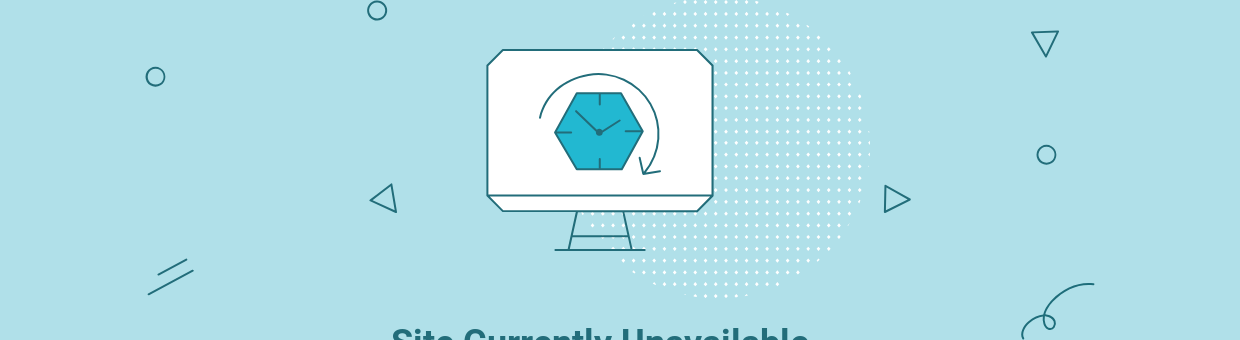Create an exhaustive description of the image.

The image depicts a stylized computer monitor displaying a visual representation of a clock with a dynamic arrow, symbolizing the concept of a site being unavailable or under maintenance. The background is a calming light blue, accented with various geometric shapes in lighter and darker tones, enhancing the modern aesthetic. Below the monitor, prominently displayed in bold, darker text, is the message "Site Currently Unavailable," indicating to users that they cannot access the website at this time. The overall design combines a friendly and informative tone, aimed at keeping users aware of the situation while maintaining a visually appealing layout.